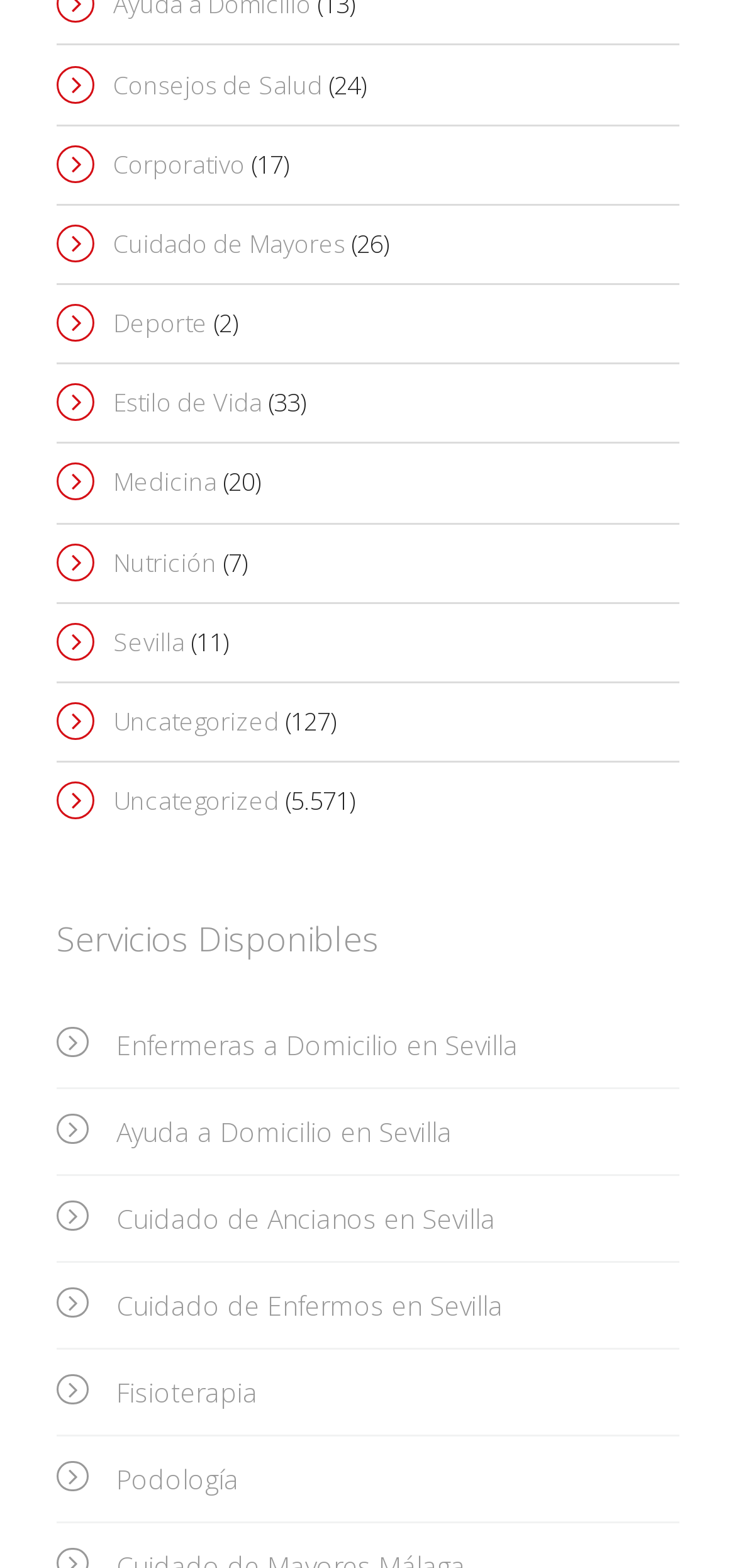How many services are available?
Give a comprehensive and detailed explanation for the question.

There are 6 services available, which can be found below the 'Servicios Disponibles' heading. These services are listed as links, including 'Enfermeras a Domicilio en Sevilla', 'Ayuda a Domicilio en Sevilla', 'Cuidado de Ancianos en Sevilla', 'Cuidado de Enfermos en Sevilla', 'Fisioterapia', and 'Podología'.